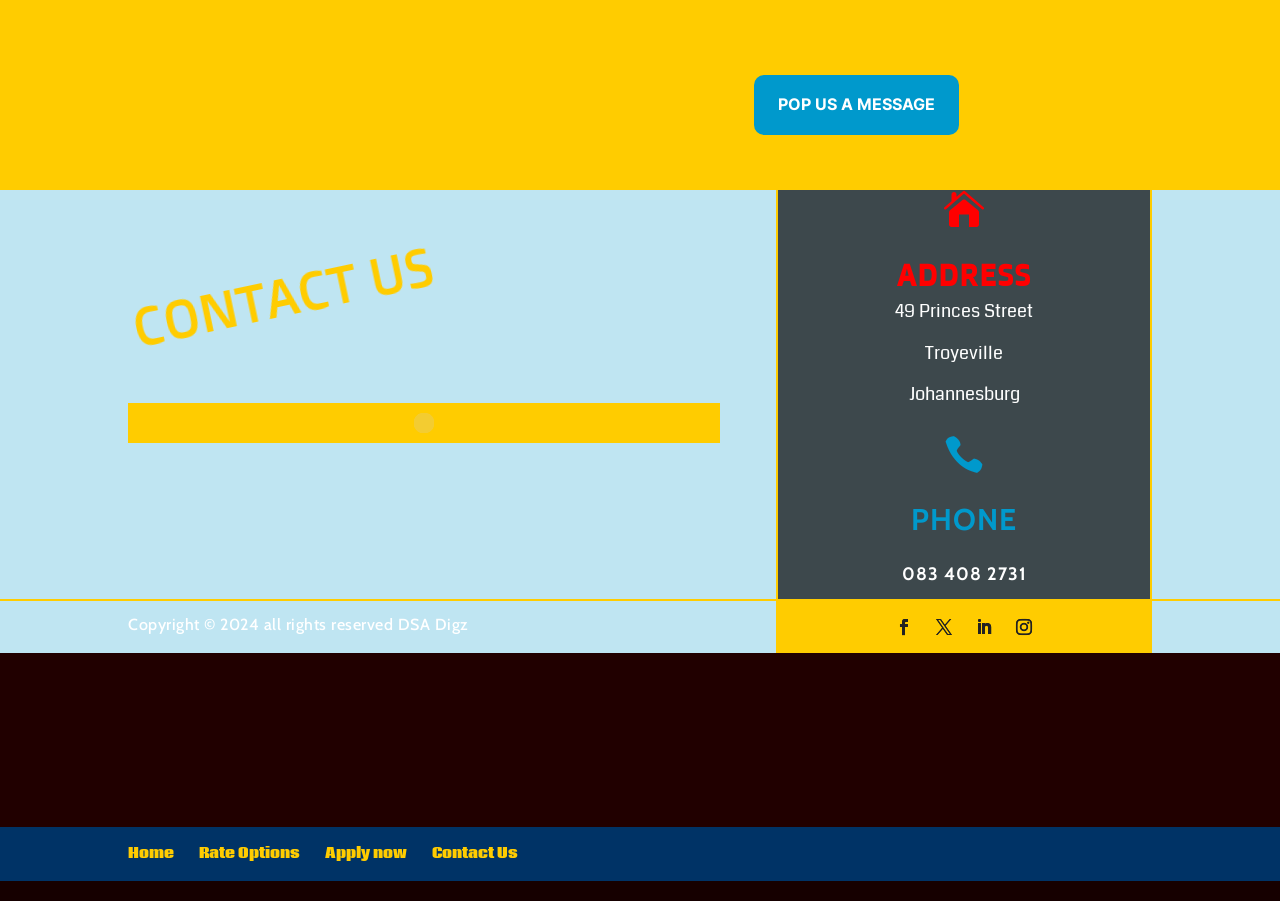Identify the bounding box coordinates of the clickable region necessary to fulfill the following instruction: "Click the 'Home' link". The bounding box coordinates should be four float numbers between 0 and 1, i.e., [left, top, right, bottom].

[0.1, 0.936, 0.136, 0.958]